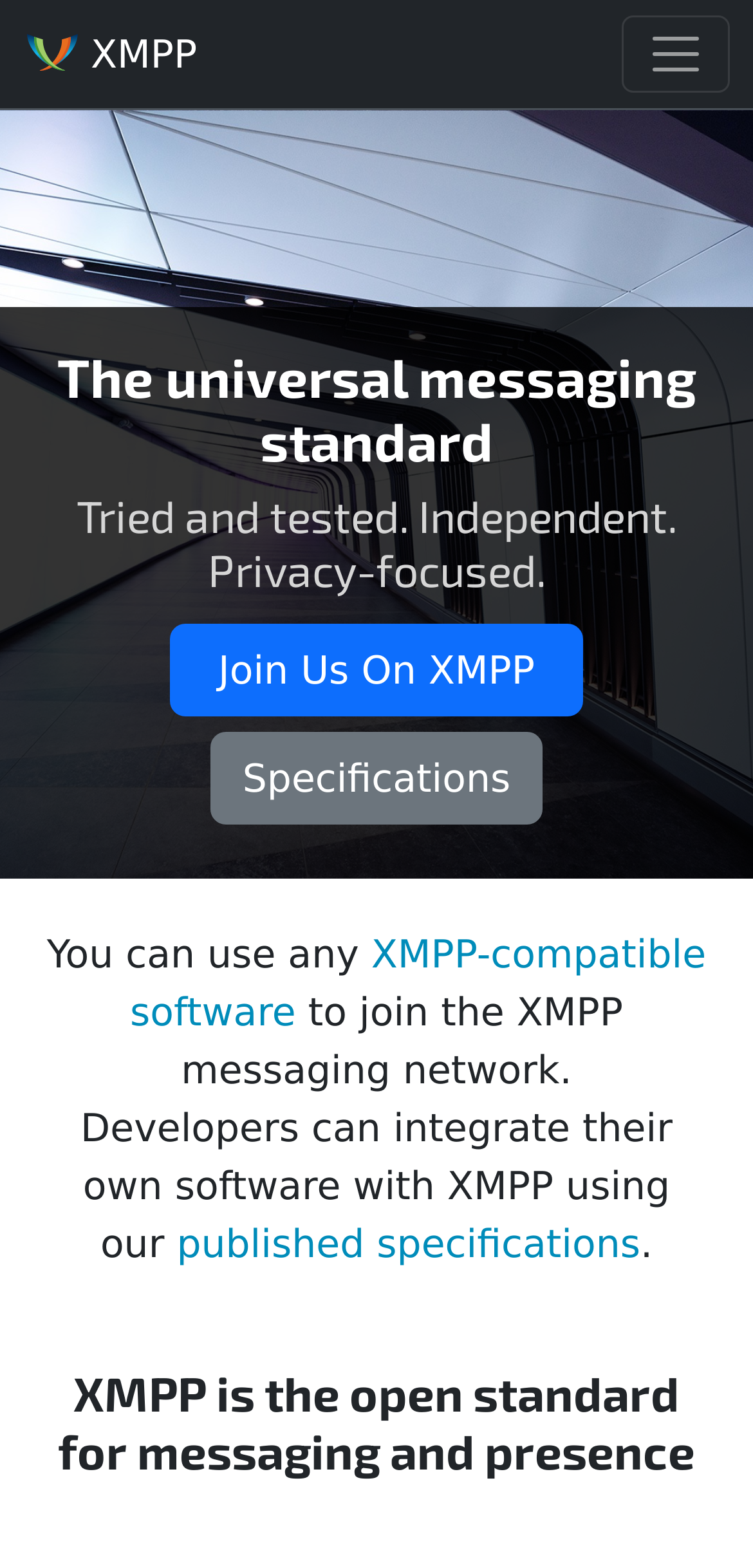Please determine the bounding box coordinates for the UI element described here. Use the format (top-left x, top-left y, bottom-right x, bottom-right y) with values bounded between 0 and 1: parent_node: XMPP aria-label="Toggle navigation"

[0.826, 0.01, 0.969, 0.059]